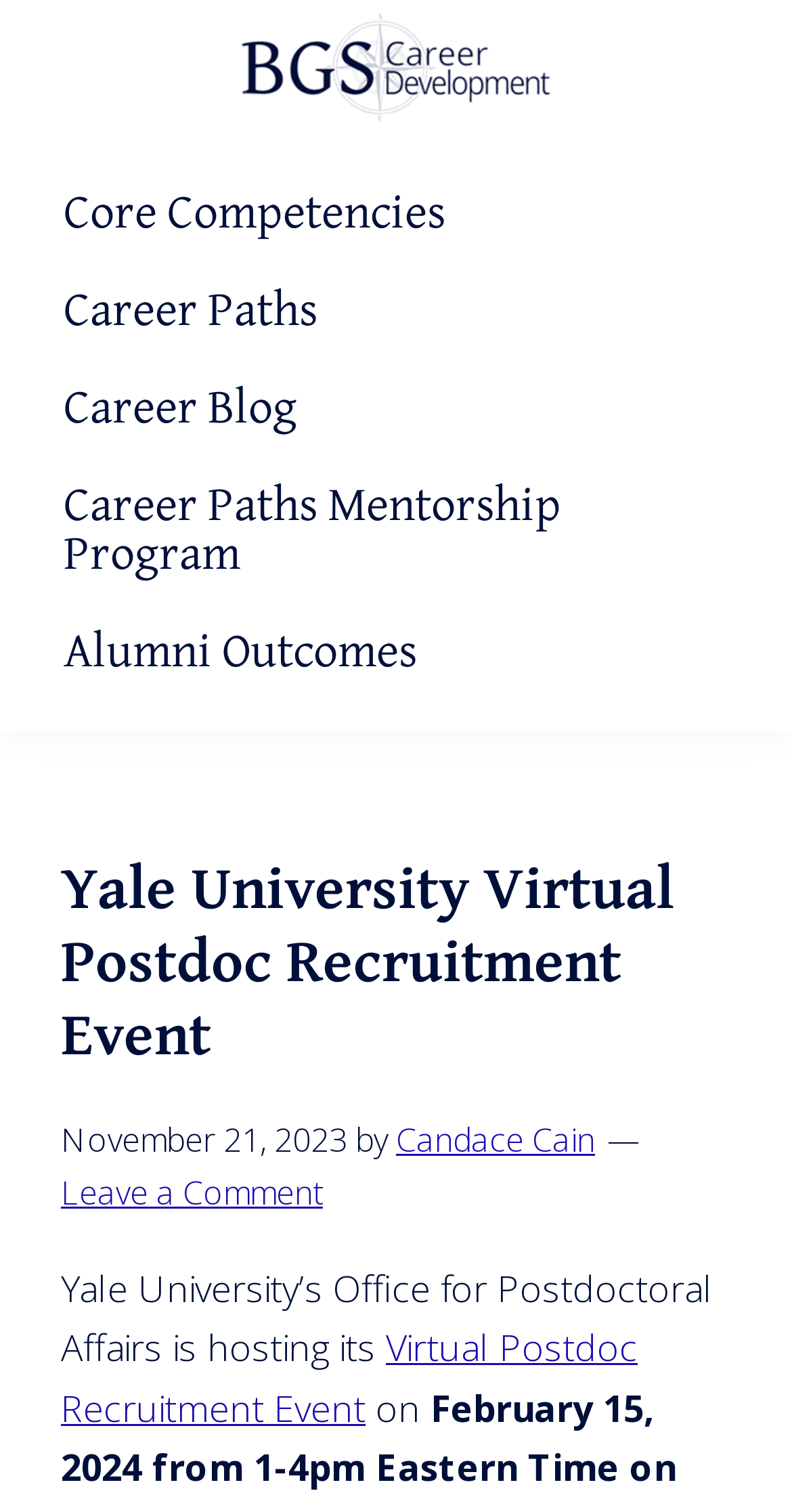Identify the bounding box coordinates for the element you need to click to achieve the following task: "view previous documentation". The coordinates must be four float values ranging from 0 to 1, formatted as [left, top, right, bottom].

None